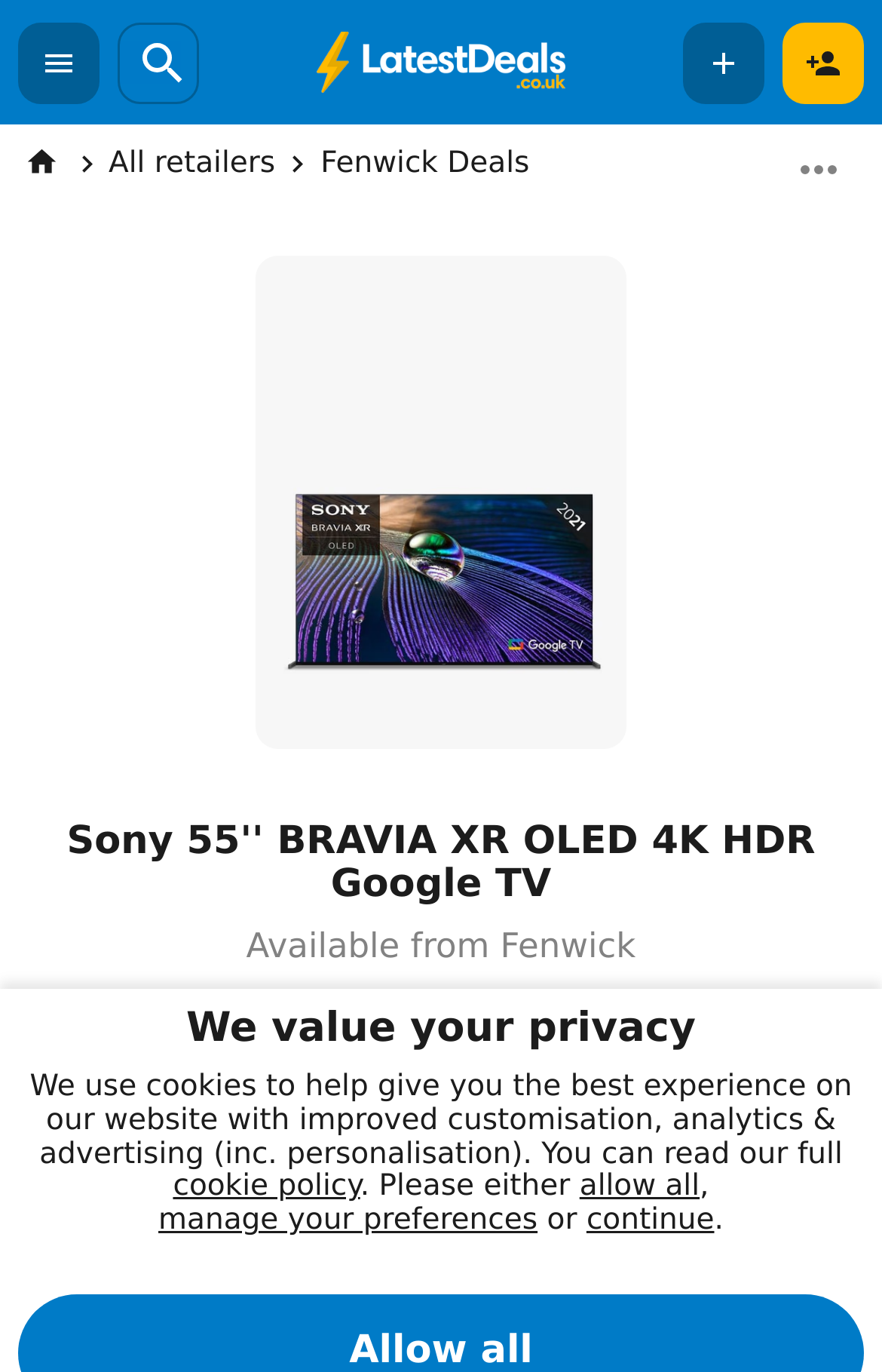Identify the title of the webpage and provide its text content.

Sony 55'' BRAVIA XR OLED 4K HDR Google TV